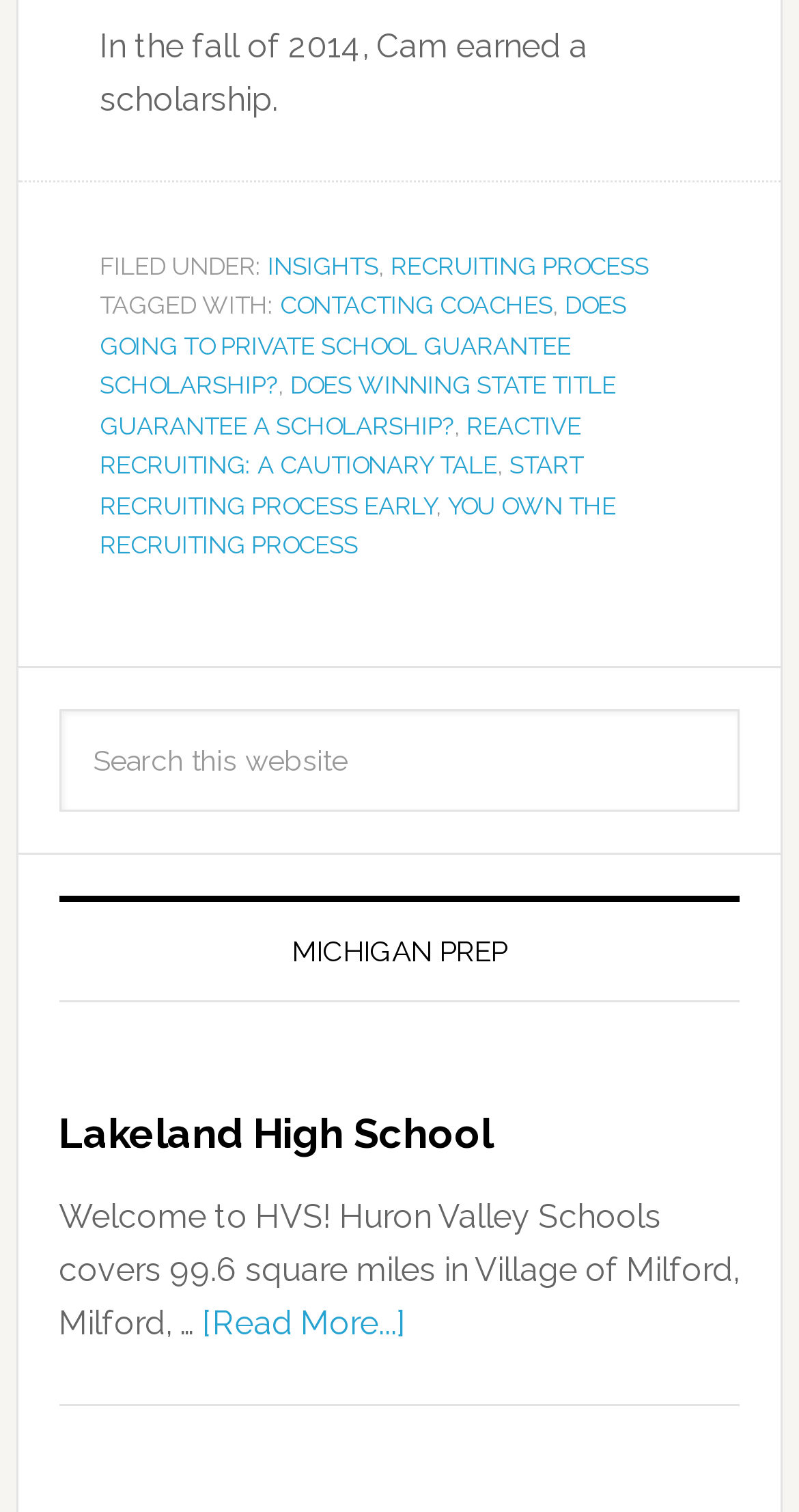Please specify the bounding box coordinates of the clickable region to carry out the following instruction: "Read more about Lakeland High School". The coordinates should be four float numbers between 0 and 1, in the format [left, top, right, bottom].

[0.253, 0.863, 0.507, 0.889]